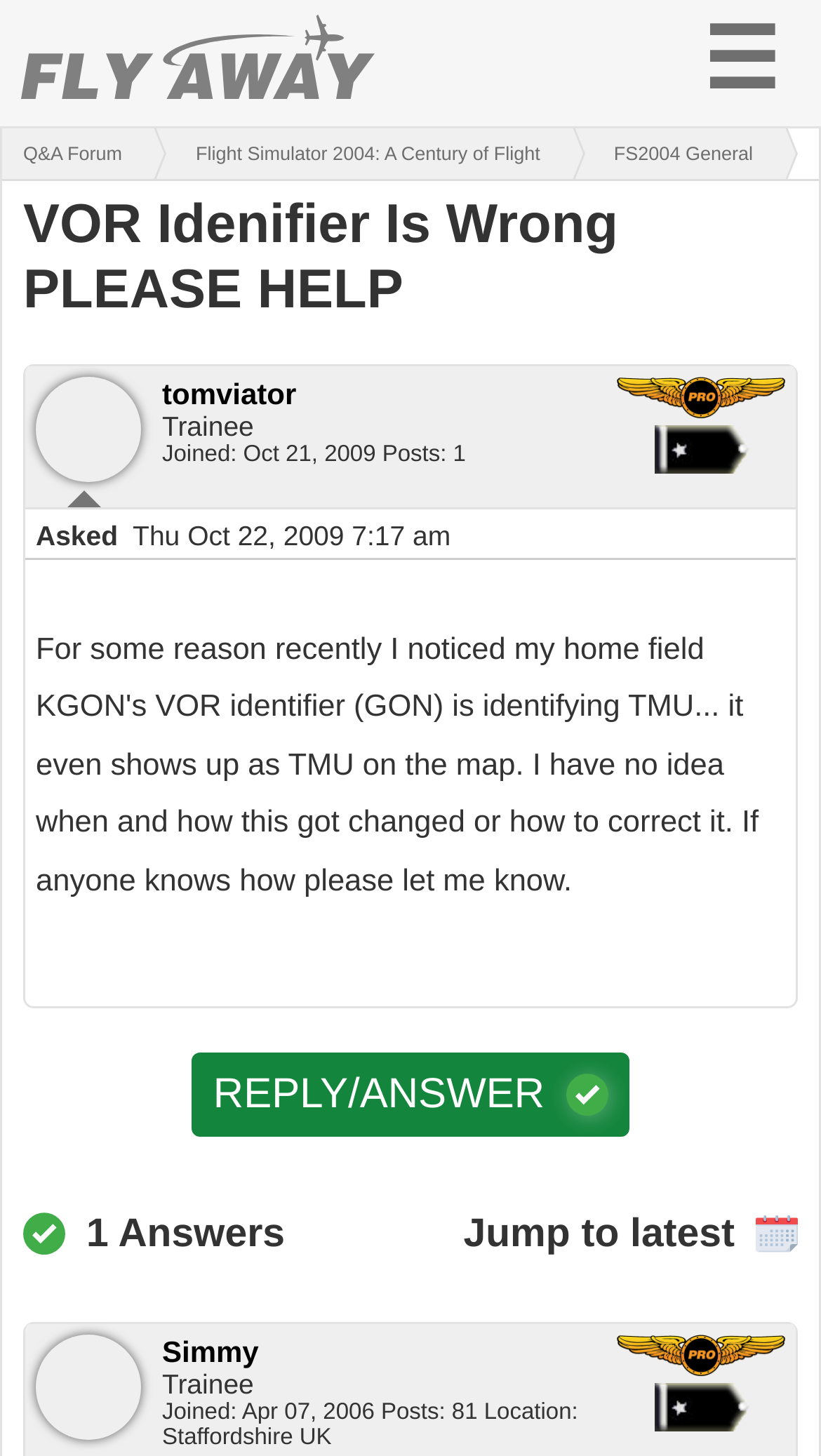What is the location of the user who replied to the question?
From the image, respond using a single word or phrase.

Staffordshire UK